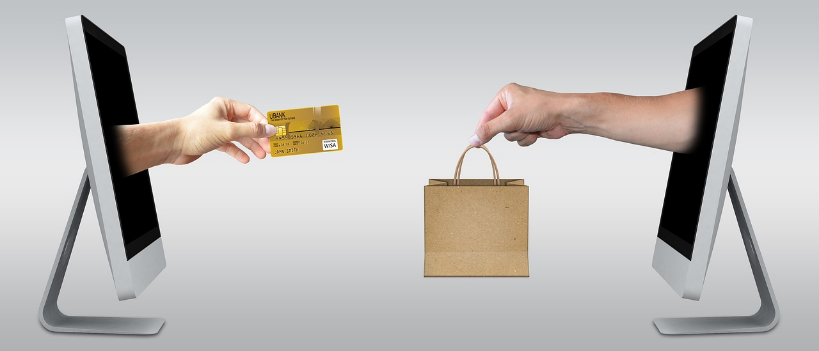What is emerging from the computer monitor?
Refer to the image and provide a thorough answer to the question.

On the right side of the image, another hand emerges from a computer monitor, ready to deliver the purchased items, emphasizing the seamless connection between virtual shopping and physical goods.